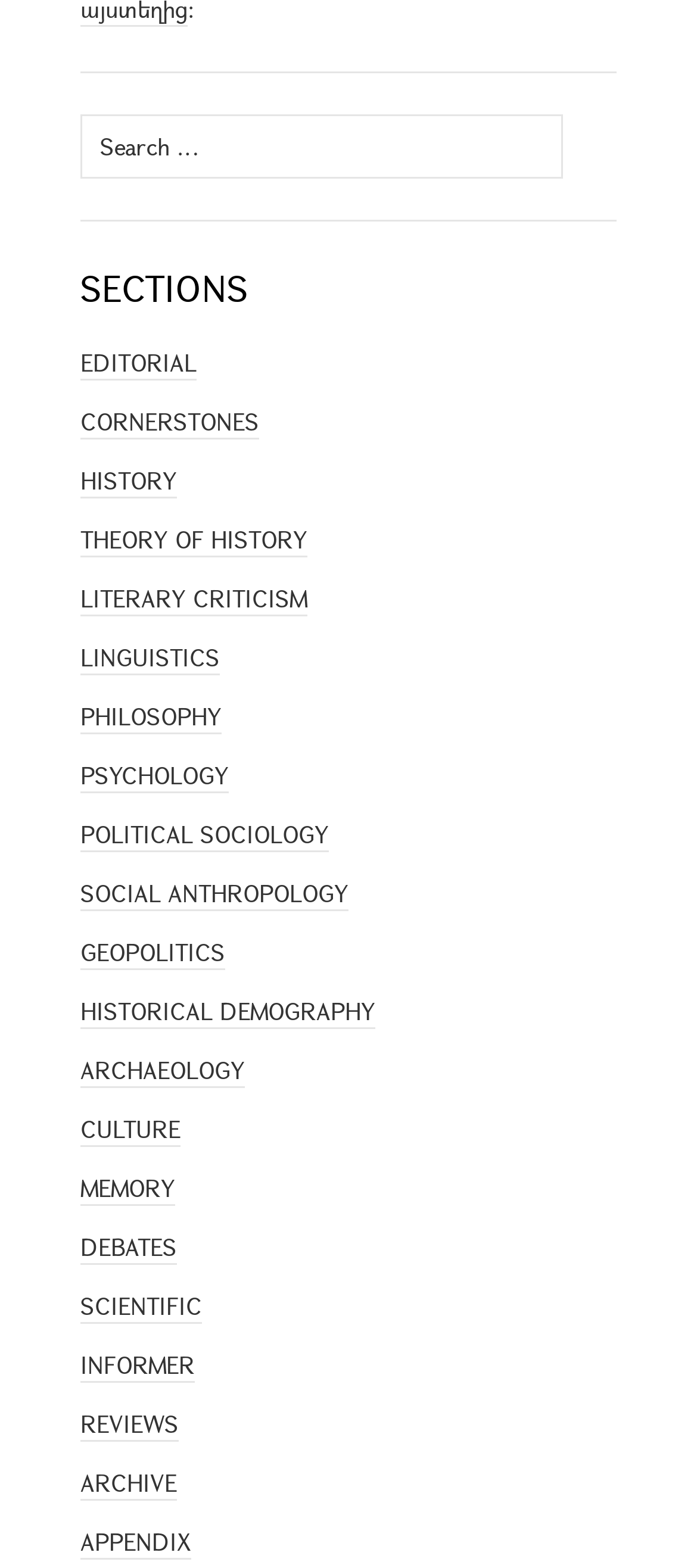Determine the bounding box coordinates of the section I need to click to execute the following instruction: "Search for something". Provide the coordinates as four float numbers between 0 and 1, i.e., [left, top, right, bottom].

[0.115, 0.073, 0.808, 0.114]